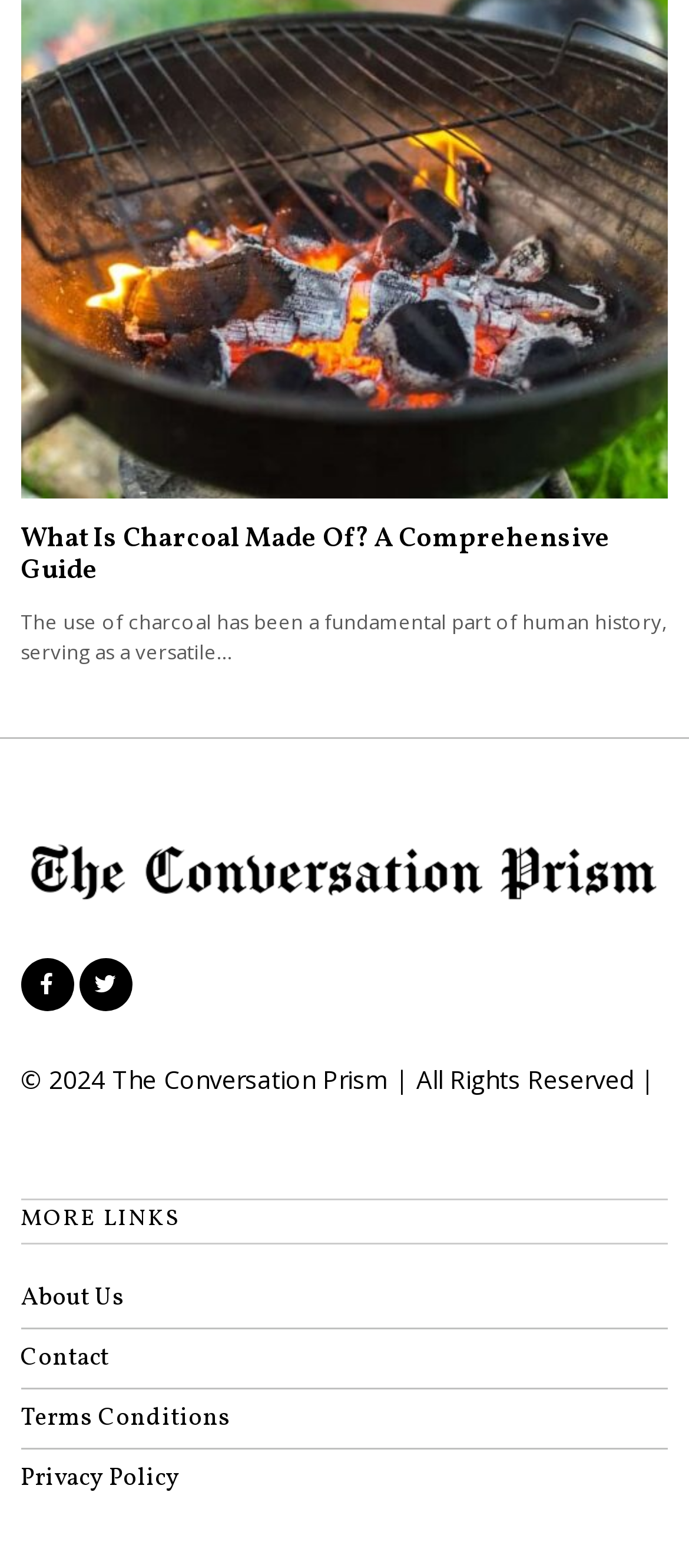What is the name of the website?
Based on the image, answer the question with as much detail as possible.

The website's name is mentioned at the bottom of the page, along with the copyright information, as 'The Conversation Prism'.